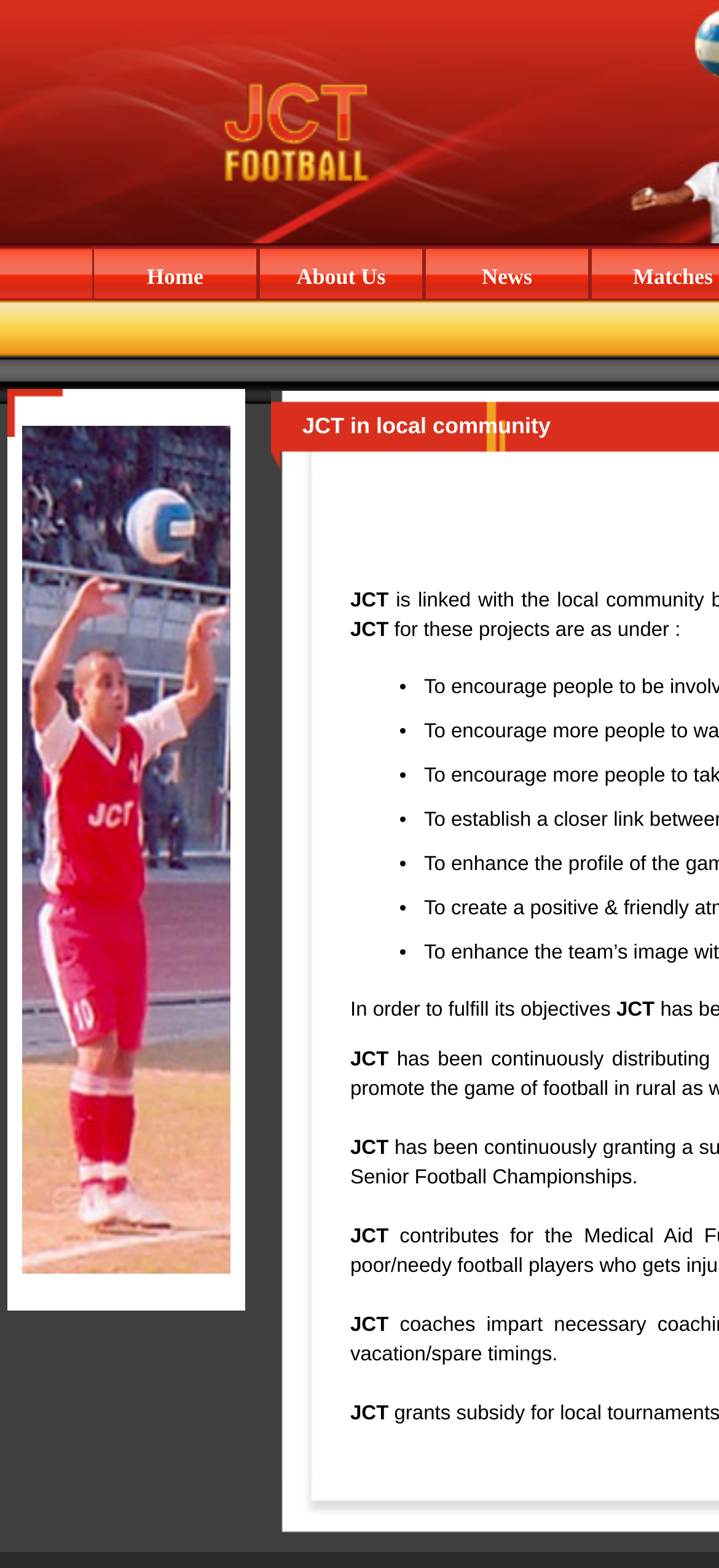Provide a brief response in the form of a single word or phrase:
What are the main navigation links on the webpage?

Home, About Us, News